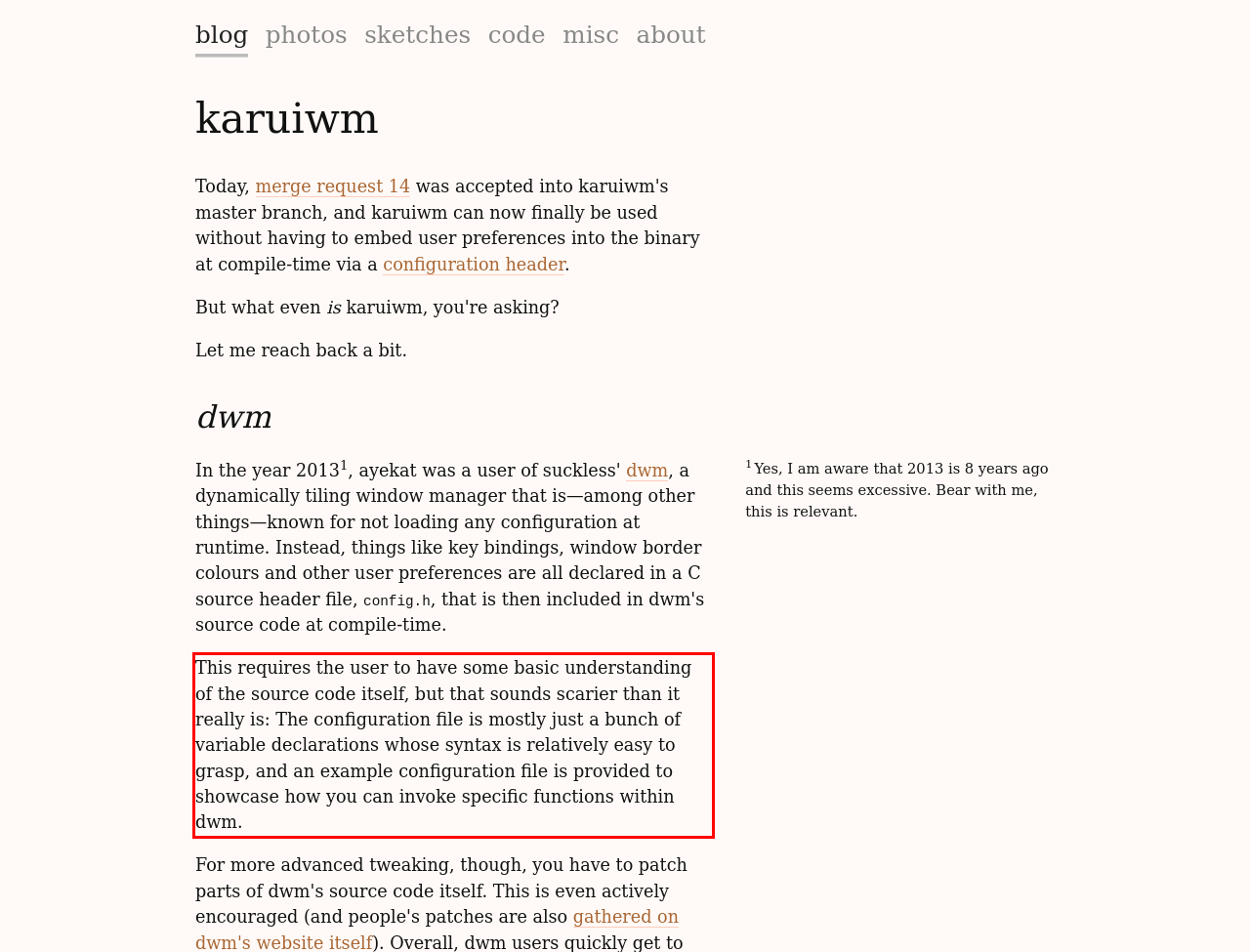Examine the webpage screenshot and use OCR to obtain the text inside the red bounding box.

This requires the user to have some basic understanding of the source code itself, but that sounds scarier than it really is: The configuration file is mostly just a bunch of variable declarations whose syntax is relatively easy to grasp, and an example configuration file is provided to showcase how you can invoke specific functions within dwm.